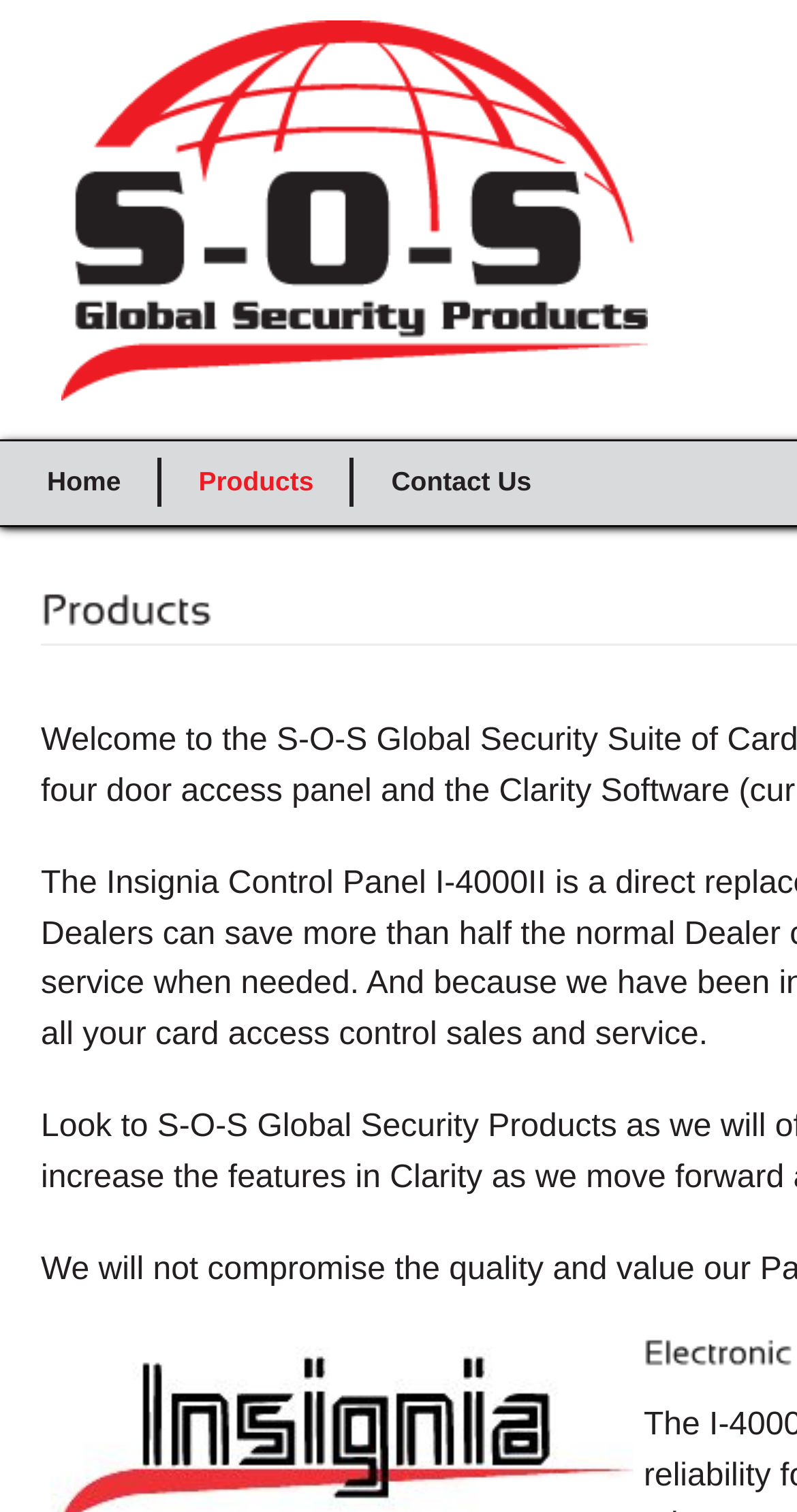For the given element description alt="SOS GSP Logo", determine the bounding box coordinates of the UI element. The coordinates should follow the format (top-left x, top-left y, bottom-right x, bottom-right y) and be within the range of 0 to 1.

[0.077, 0.247, 0.813, 0.27]